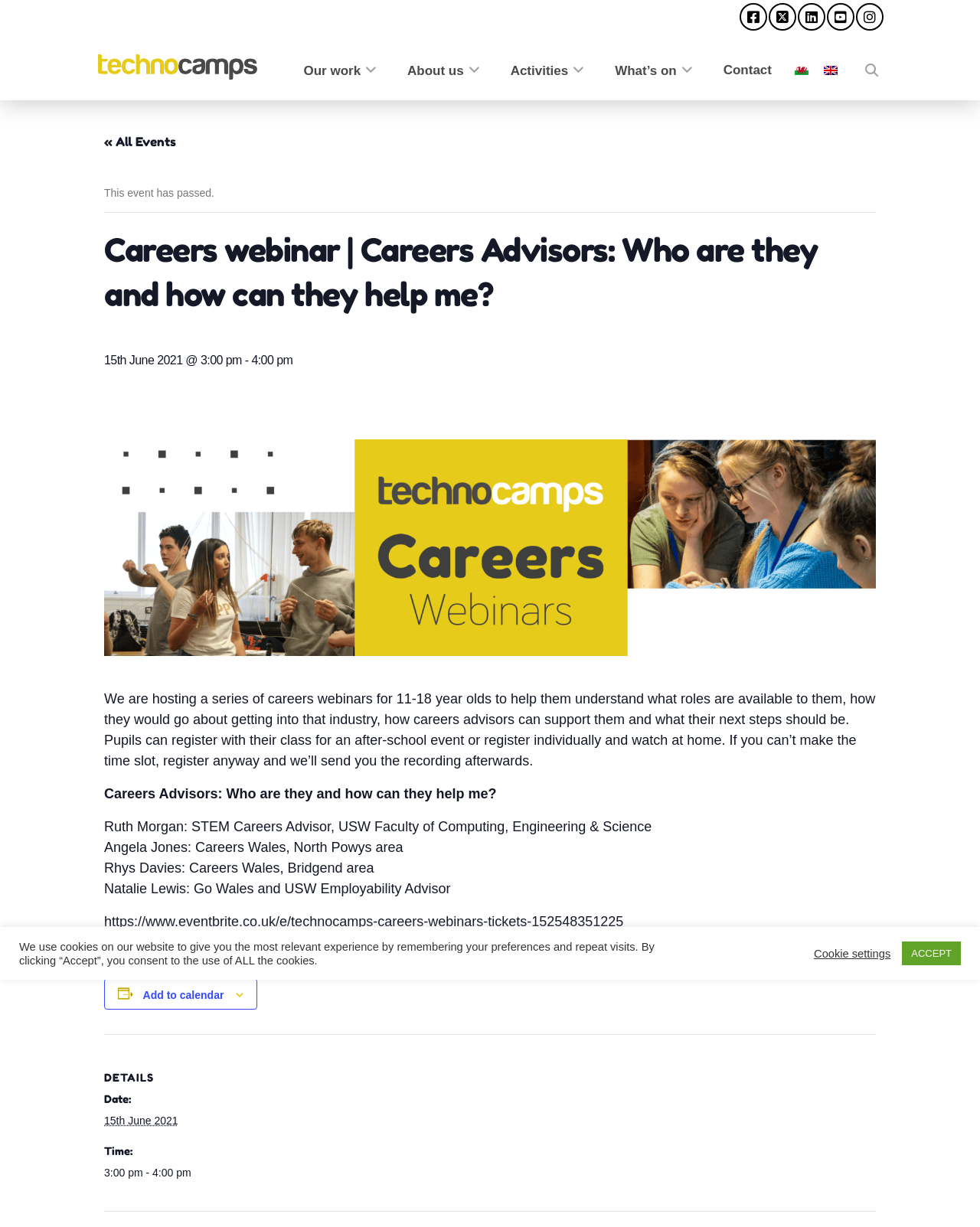Determine the bounding box coordinates of the UI element described by: "https://www.eventbrite.co.uk/e/technocamps-careers-webinars-tickets-152548351225".

[0.106, 0.745, 0.636, 0.758]